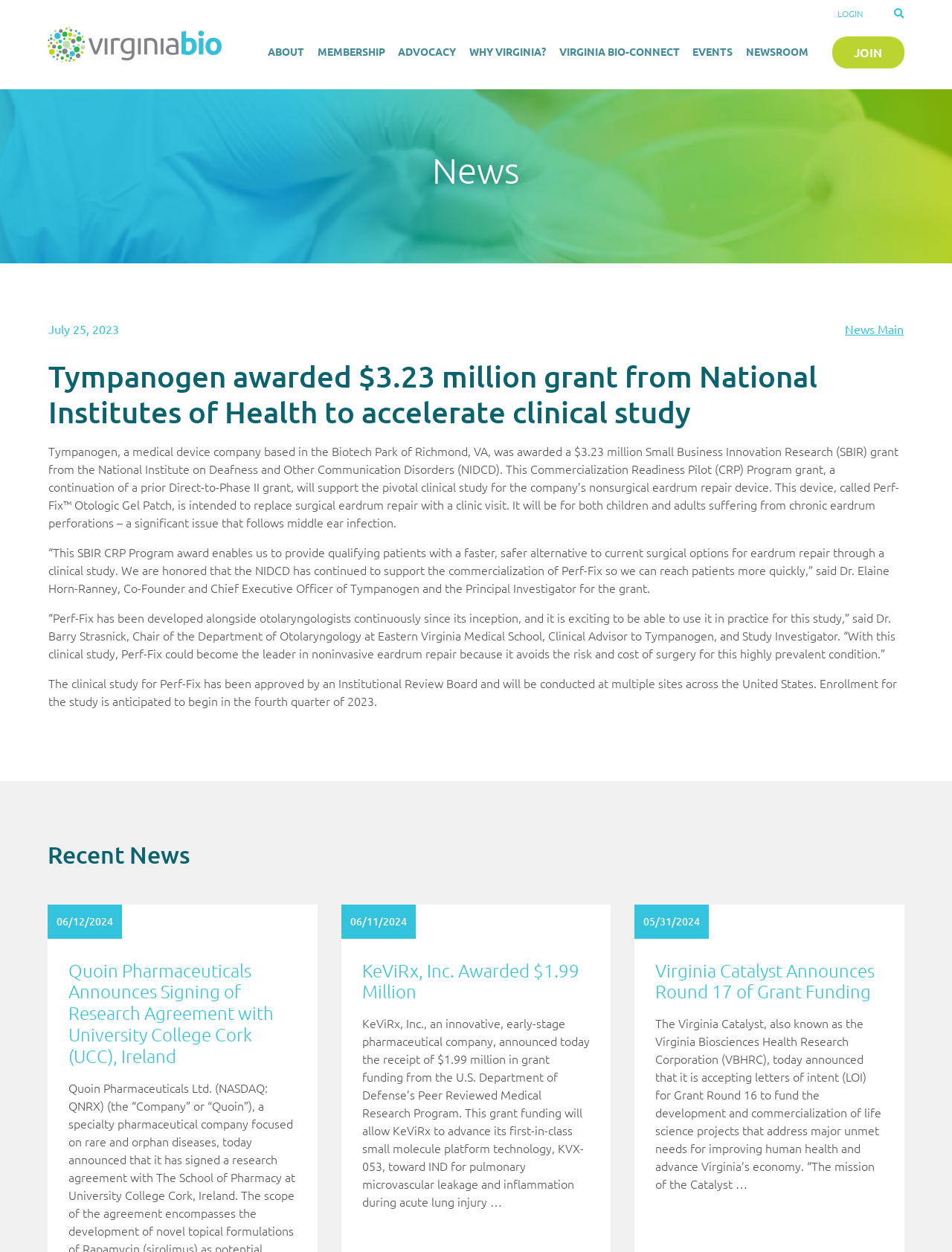What is the expected start date for the enrollment of the clinical study?
Please answer the question with a detailed response using the information from the screenshot.

The answer can be found in the article section, where it is mentioned that 'The clinical study for Perf-Fix has been approved by an Institutional Review Board and will be conducted at multiple sites across the United States. Enrollment for the study is anticipated to begin in the fourth quarter of 2023.'